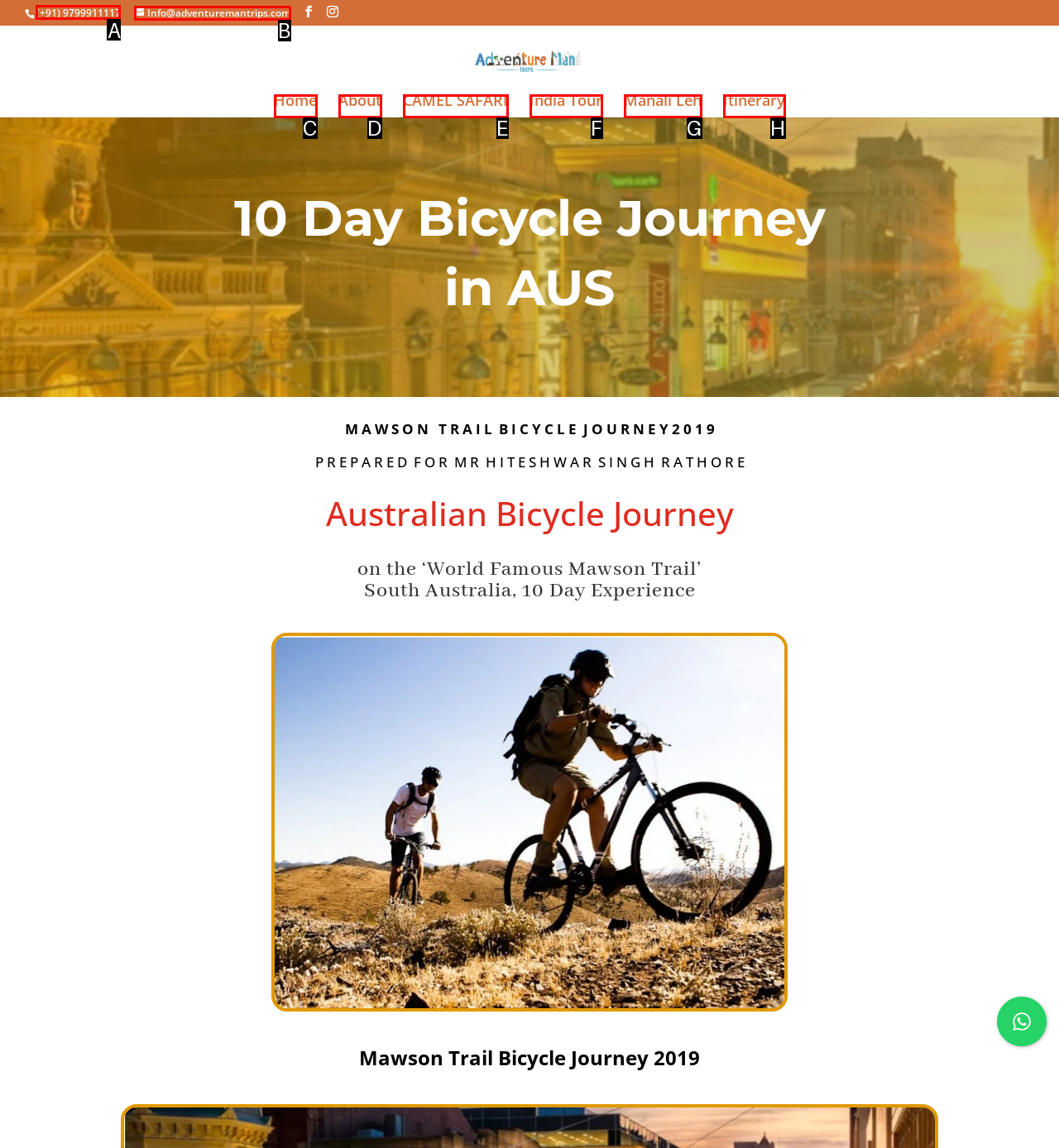What option should you select to complete this task: Call the phone number? Indicate your answer by providing the letter only.

A